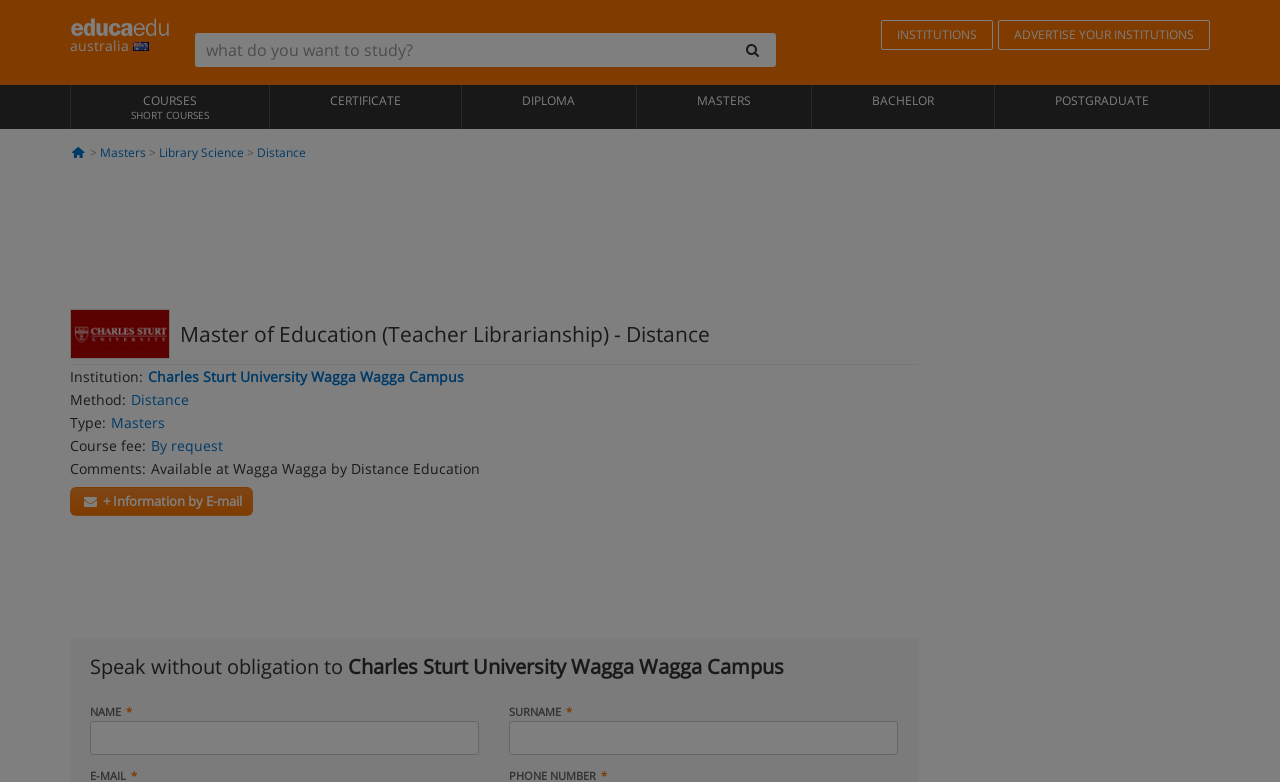Explain the webpage's layout and main content in detail.

This webpage appears to be a course description page for a Master of Education (Teacher Librarianship) program offered by Charles Sturt University Wagga Wagga Campus. 

At the top left corner, there is an Educaedu logo and a link to Educaedu Australia. Next to it, there is a search box with a "what do you want to study?" placeholder and a search button. 

On the top right side, there are several links to different sections of the website, including "INSTITUTIONS", "ADVERTISE YOUR INSTITUTIONS", and others. 

Below the search box, there are several links to different course types, such as "CERTIFICATE", "DIPLOMA", "MASTERS", "BACHELOR", and "POSTGRADUATE". 

The main content of the page is divided into sections. The first section has a heading "Master of Education (Teacher Librarianship) - Distance" and provides information about the institution, method, type, and course fee. 

Below this section, there is a comments section that mentions the course is available at Wagga Wagga by Distance Education. 

Further down, there is a link to request more information by email and a section that allows users to speak with someone from Charles Sturt University Wagga Wagga Campus without obligation. 

At the bottom of the page, there is a form with two required text fields for users to enter their name and surname.